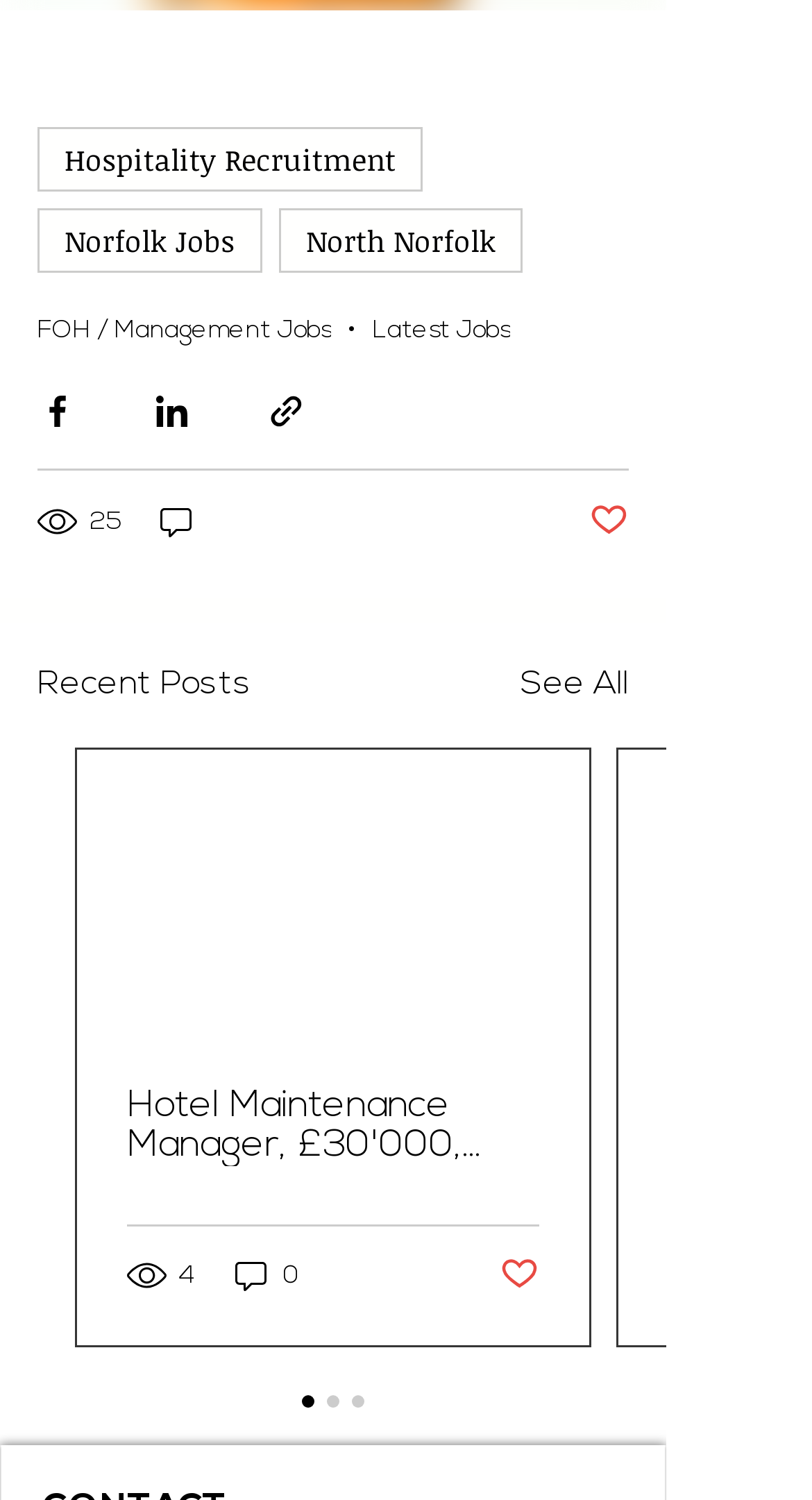Please analyze the image and give a detailed answer to the question:
How many views does the first post have?

I found the text '25 views' under the first post, which indicates the number of views it has.